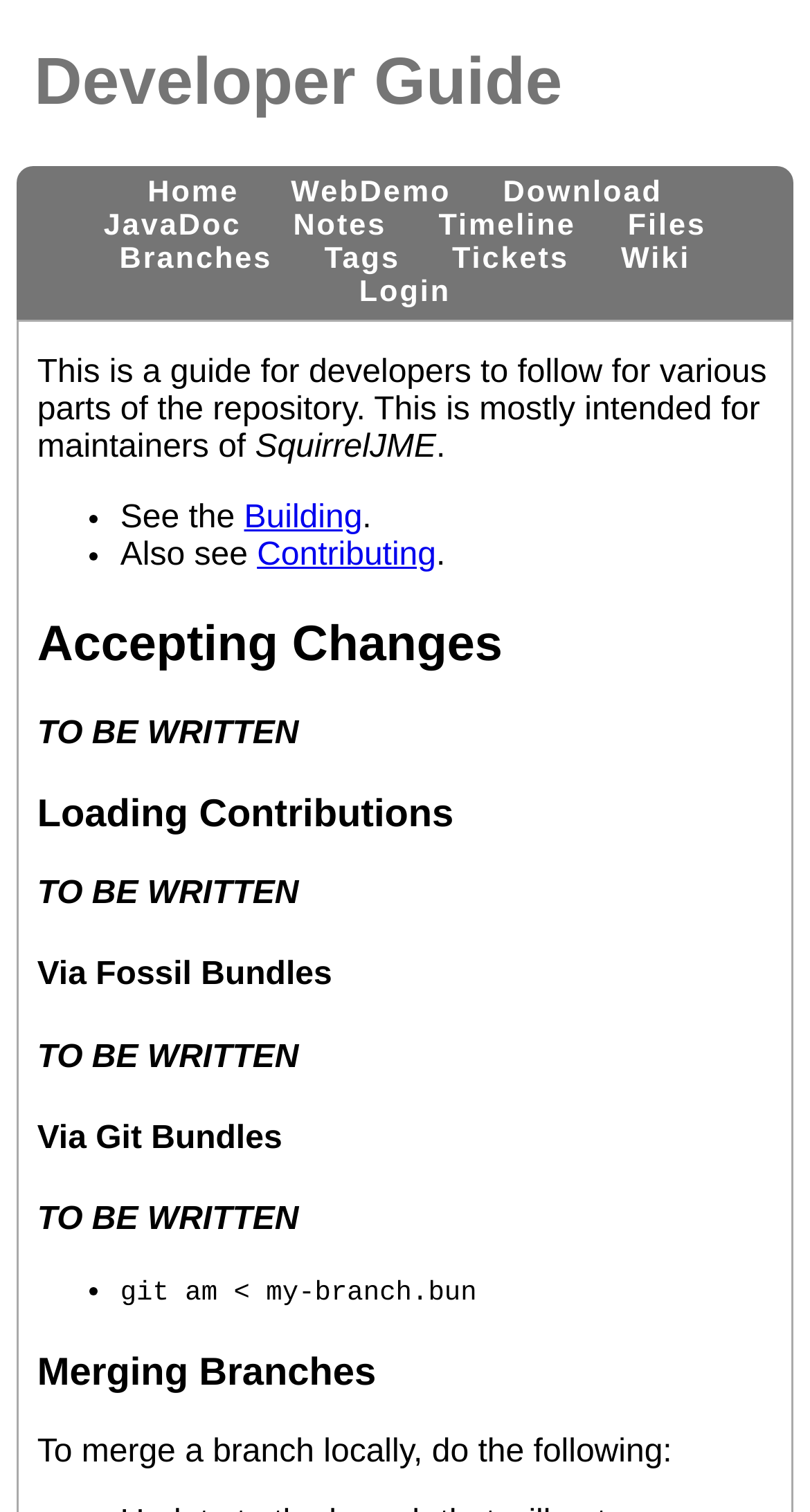Bounding box coordinates should be in the format (top-left x, top-left y, bottom-right x, bottom-right y) and all values should be floating point numbers between 0 and 1. Determine the bounding box coordinate for the UI element described as: Files

[0.749, 0.134, 0.898, 0.165]